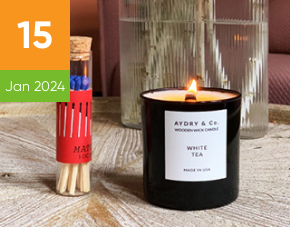Please answer the following question as detailed as possible based on the image: 
What is the label on the black candle?

The black candle is prominently displayed in the center, and it is labeled as 'AYDRY & Co. WHITE TEA', which suggests that it is a product from AYDRY & Co. with a white tea fragrance.